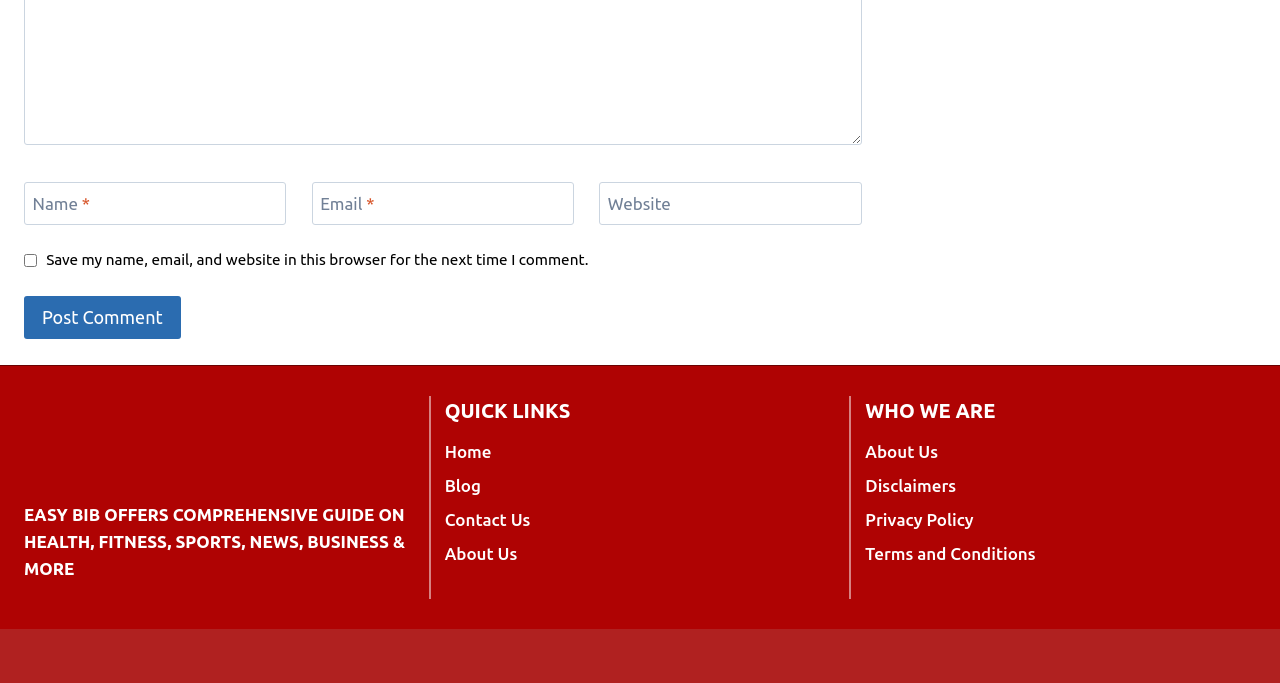What is the function of the checkbox?
Please answer using one word or phrase, based on the screenshot.

To save user data